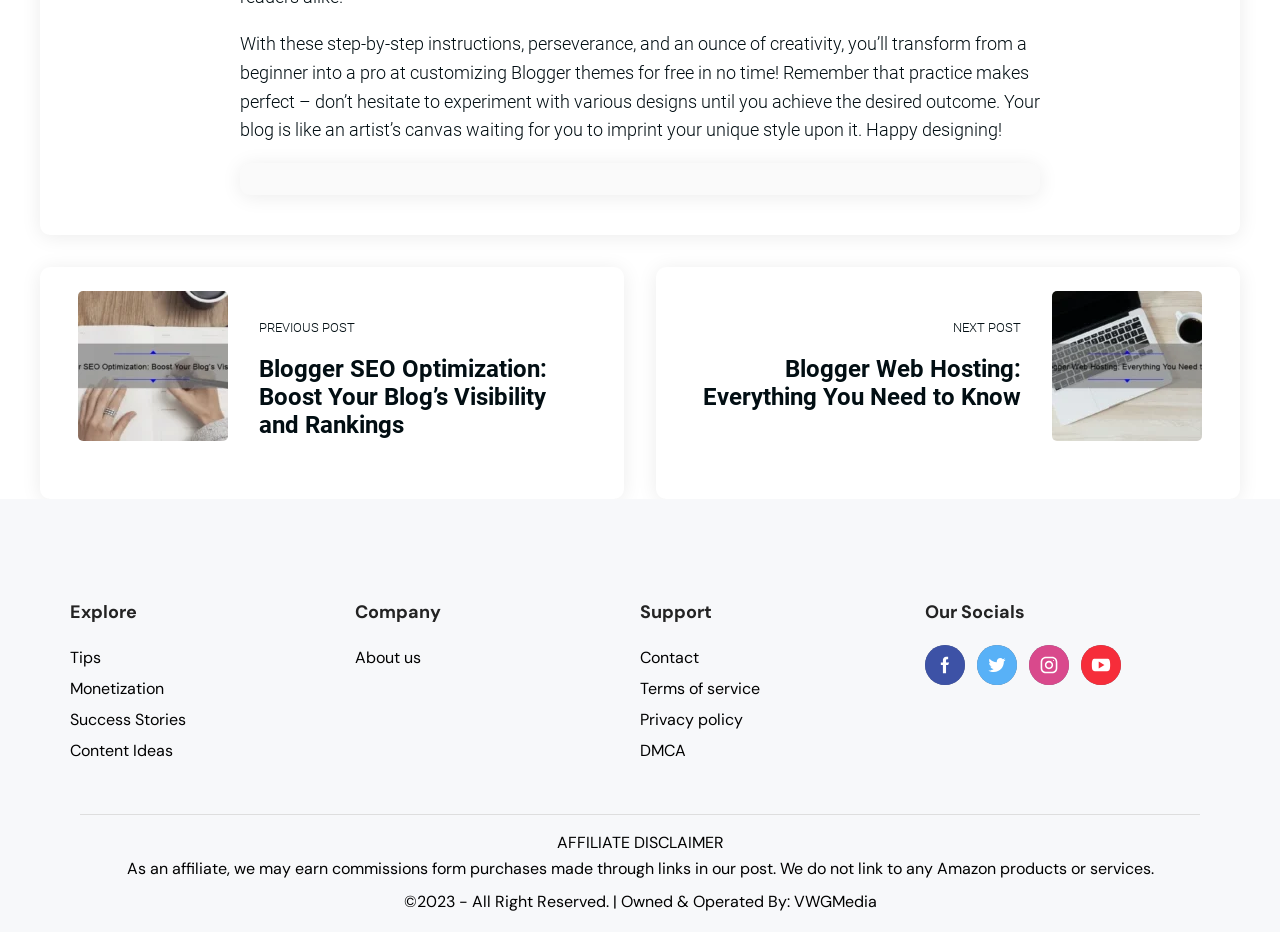Identify the bounding box coordinates for the element you need to click to achieve the following task: "Learn about Streamline Refinance". Provide the bounding box coordinates as four float numbers between 0 and 1, in the form [left, top, right, bottom].

None